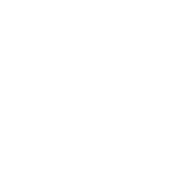Offer a detailed caption for the image presented.

The image features a logo associated with LBCG Consulting for Impact, symbolizing their commitment to innovative solutions and services in consulting. Positioned within a section dedicated to the team's introduction, the logo reflects the organization’s identity and values. The context surrounding this image emphasizes collaboration and expertise, inviting viewers to connect with the minds behind the company. This segment aims to highlight the professional team, enhancing engagement with potential clients and partners.